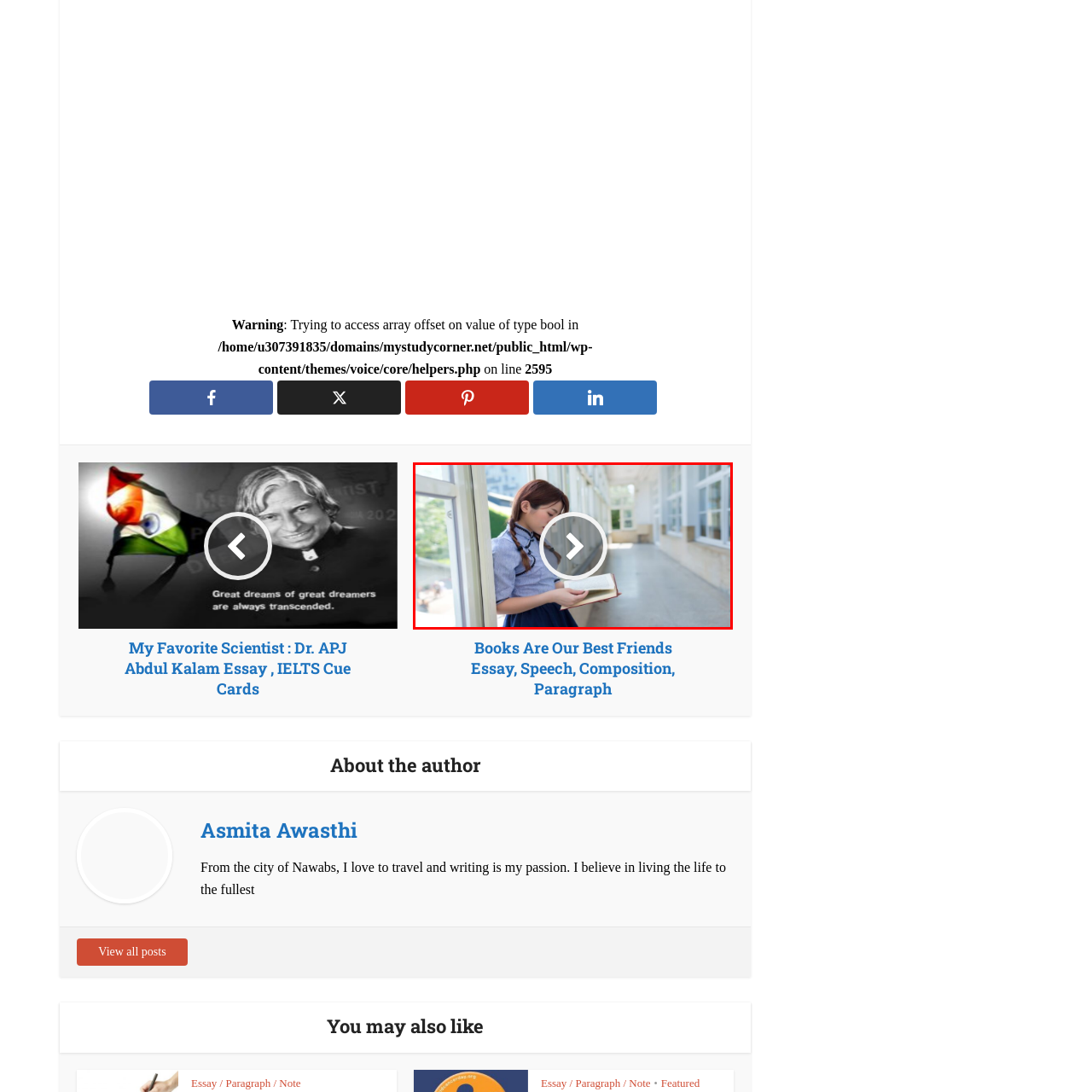Is the atmosphere in the image serene?
Look at the area highlighted by the red bounding box and answer the question in detail, drawing from the specifics shown in the image.

The caption describes the ambient atmosphere as serene, which is conducive to study and reflection, suggesting a peaceful and calm environment.